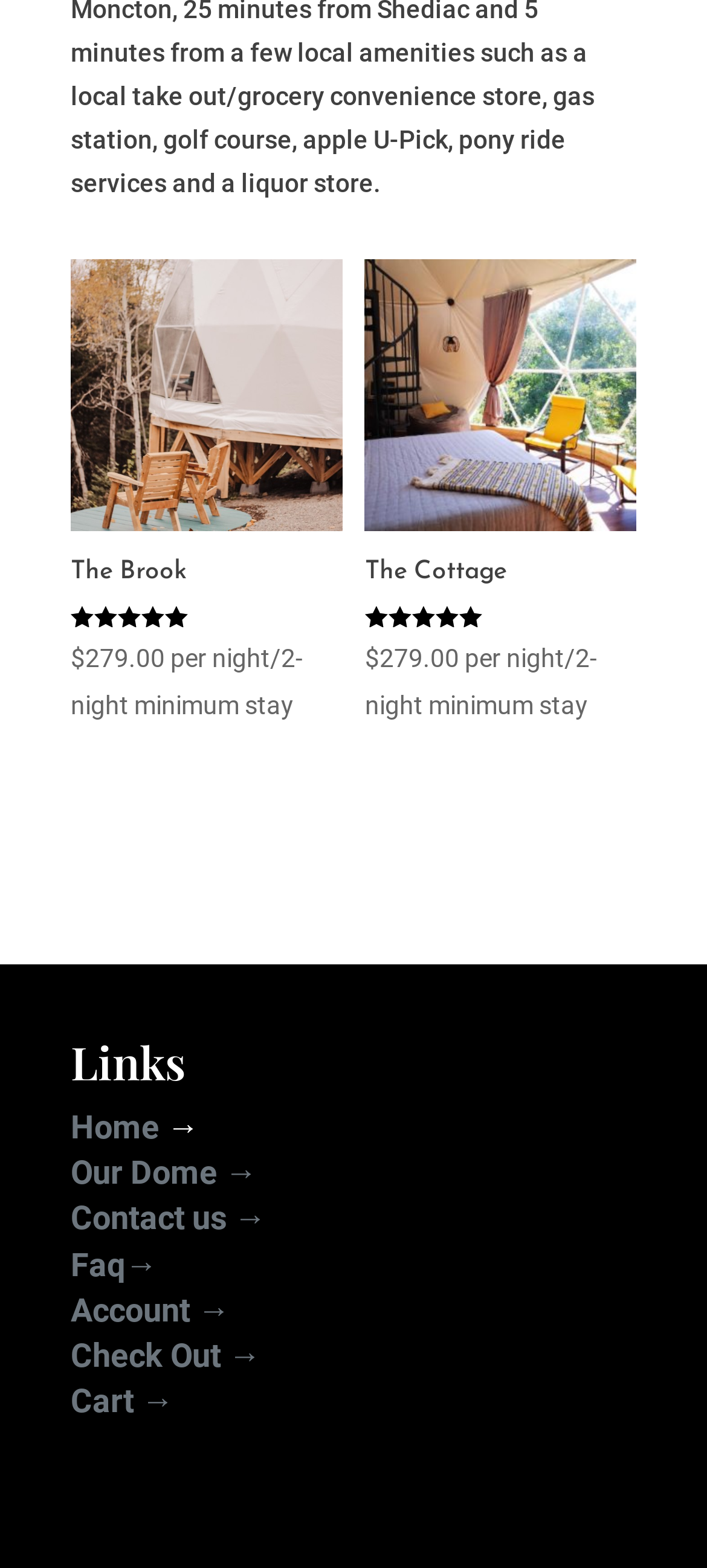What is the rating of The Brook?
Look at the webpage screenshot and answer the question with a detailed explanation.

I found the rating of The Brook by looking at the image element with the text 'Rated 5.00 out of 5' which is located below the heading 'The Brook'.